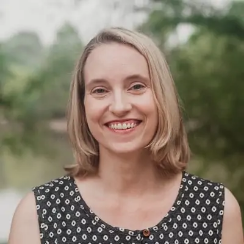Based on what you see in the screenshot, provide a thorough answer to this question: What is Kelly Holmes' profession?

The caption states that Kelly Holmes is a Certified Parent Educator, which suggests that she is a professional in the field of parenting education.